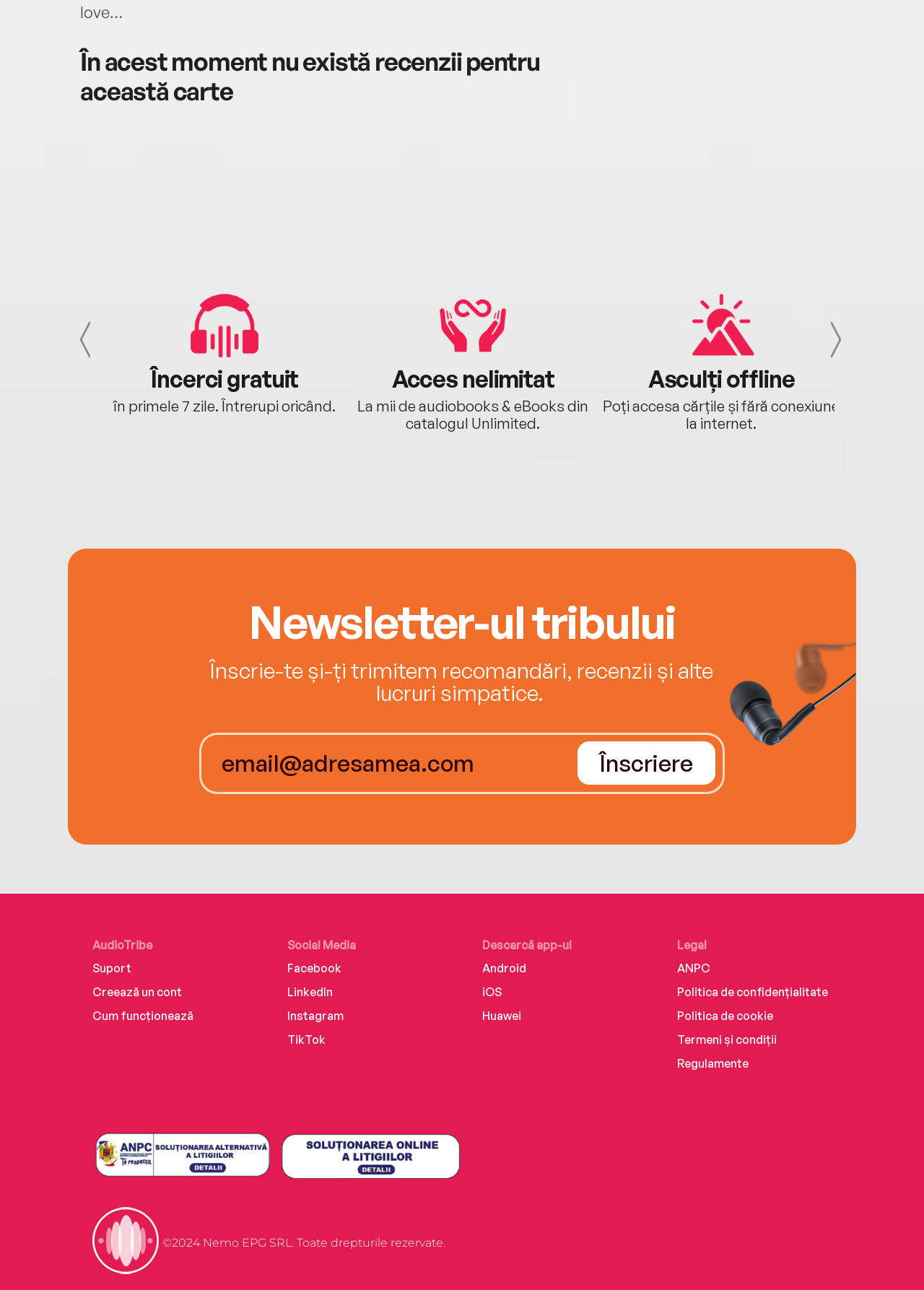Please indicate the bounding box coordinates of the element's region to be clicked to achieve the instruction: "Go to the About page". Provide the coordinates as four float numbers between 0 and 1, i.e., [left, top, right, bottom].

None